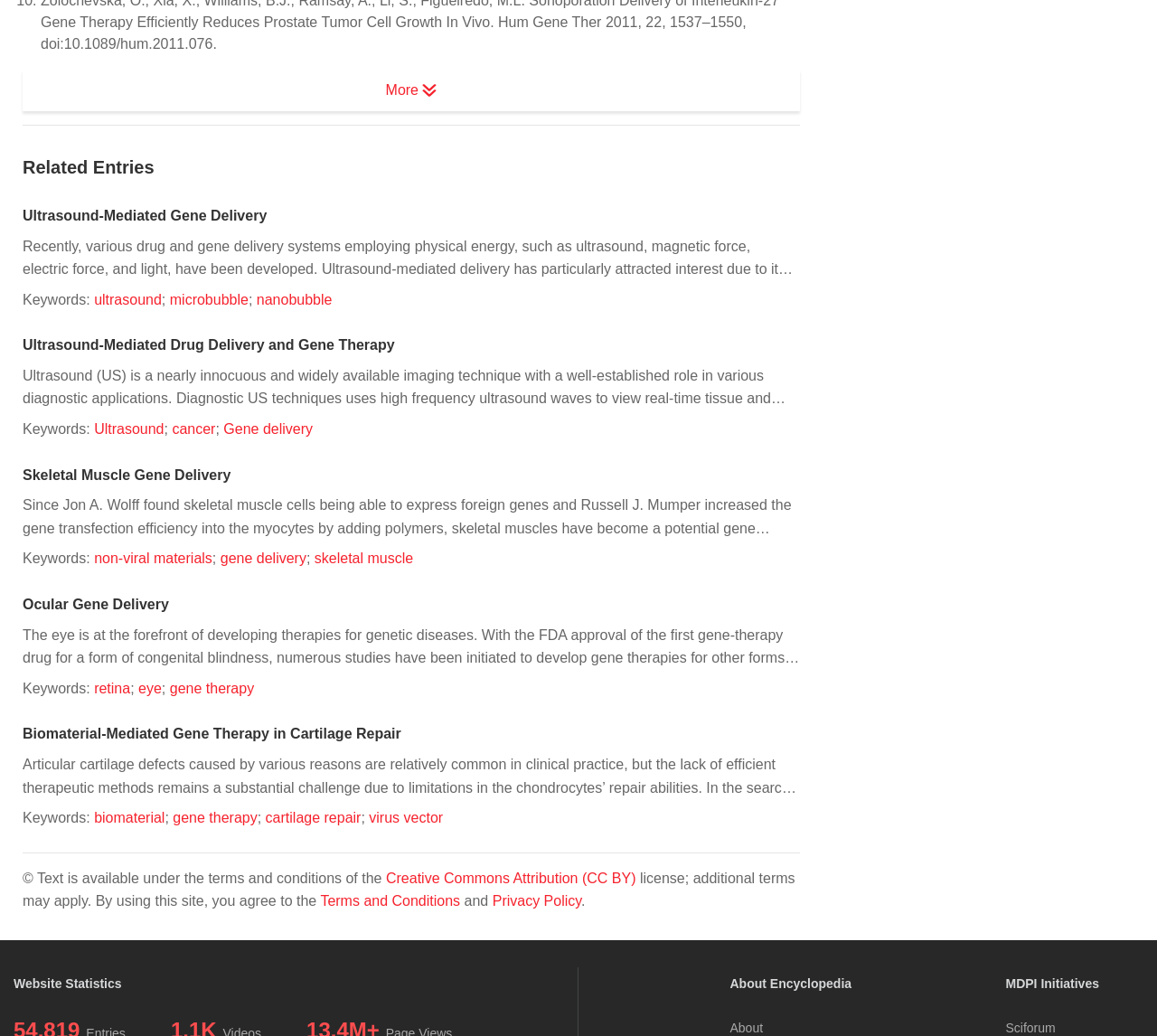Please answer the following question using a single word or phrase: 
How many related entries are listed on this webpage?

5